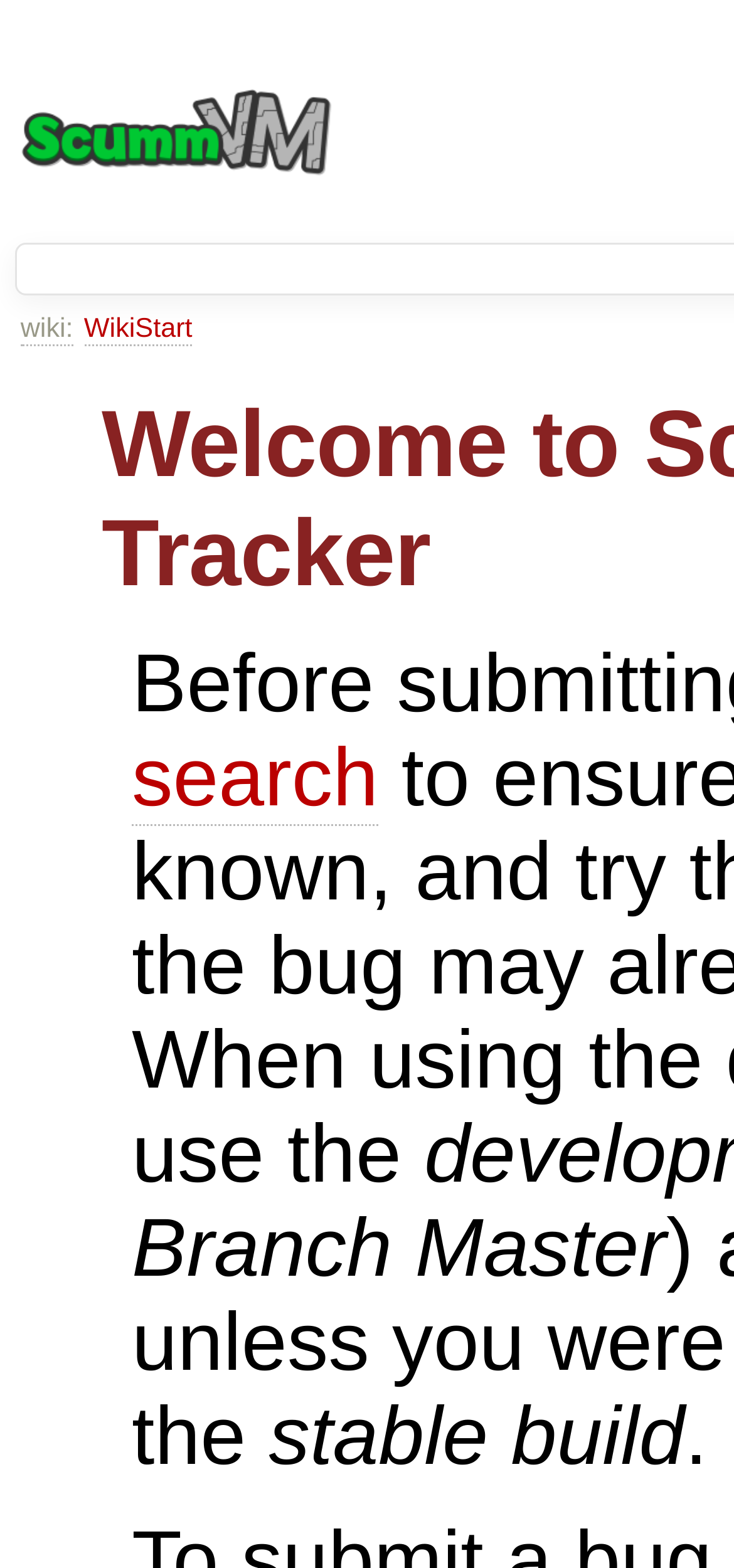Please identify and generate the text content of the webpage's main heading.

Welcome to ScummVM Issue Tracker